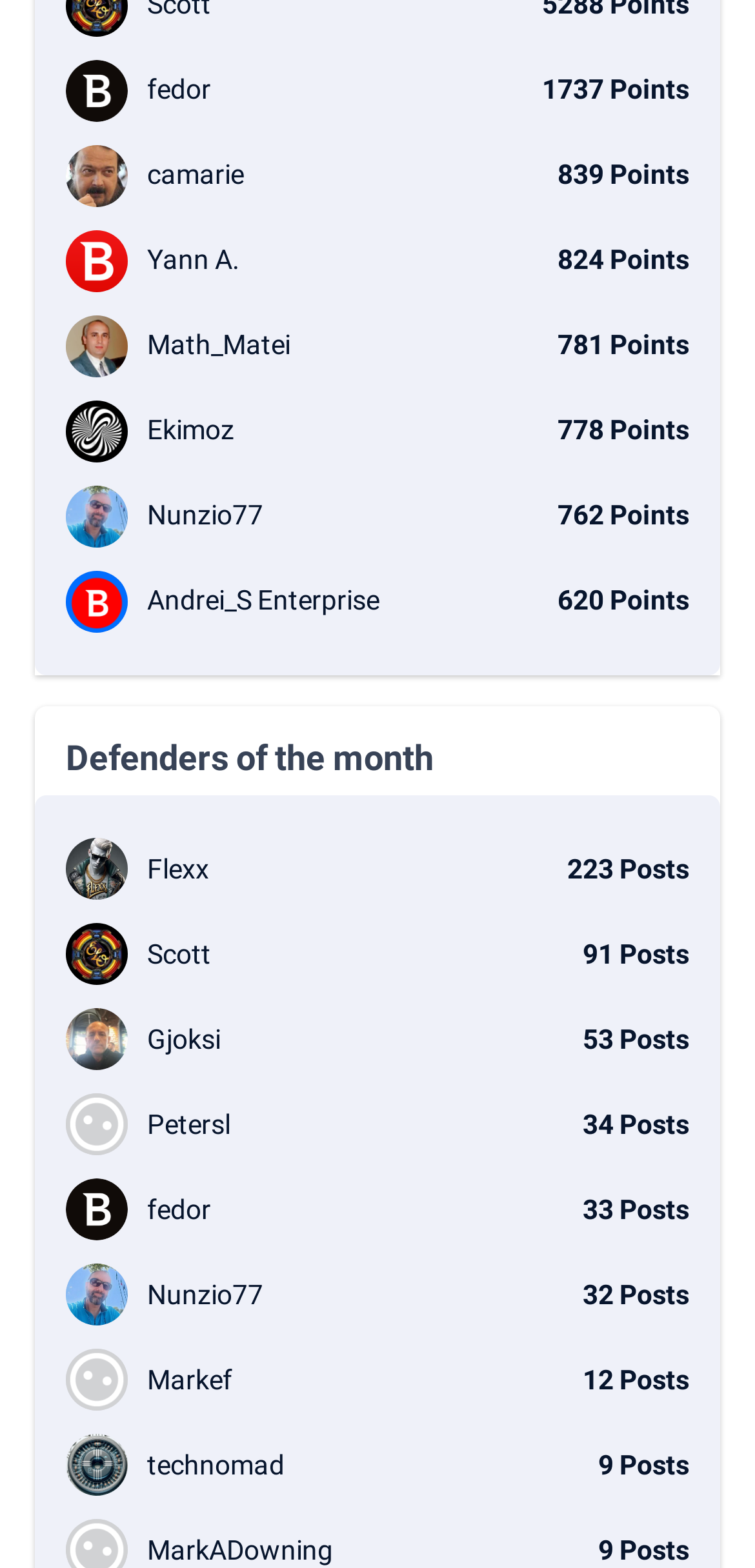What is the username with the highest points in the 'Defenders of the month' section?
Based on the image, answer the question with a single word or brief phrase.

fedor